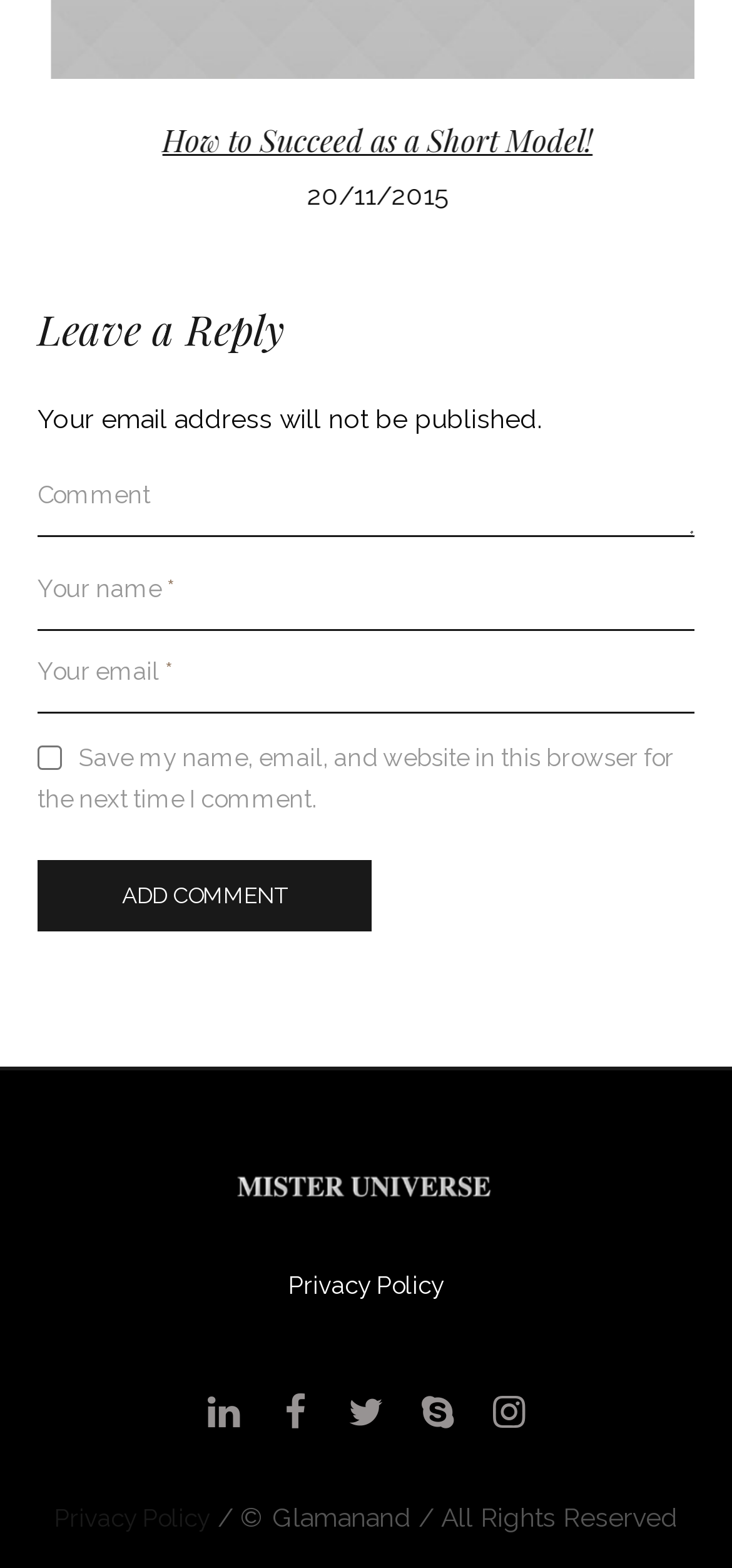Please locate the bounding box coordinates for the element that should be clicked to achieve the following instruction: "Check the 'Save my name, email, and website in this browser for the next time I comment' checkbox". Ensure the coordinates are given as four float numbers between 0 and 1, i.e., [left, top, right, bottom].

[0.051, 0.476, 0.085, 0.491]